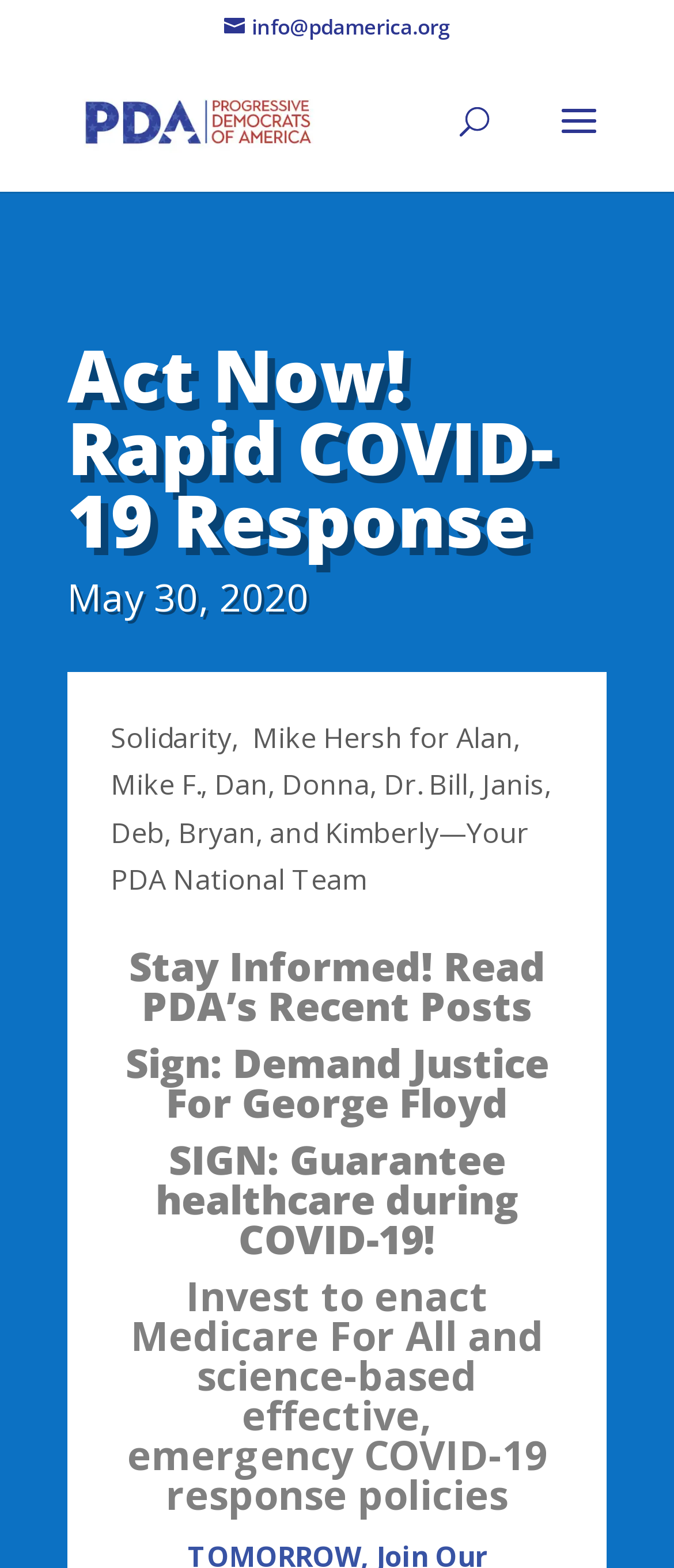Answer this question using a single word or a brief phrase:
What is the organization mentioned on the webpage?

Progressive Democrats of America